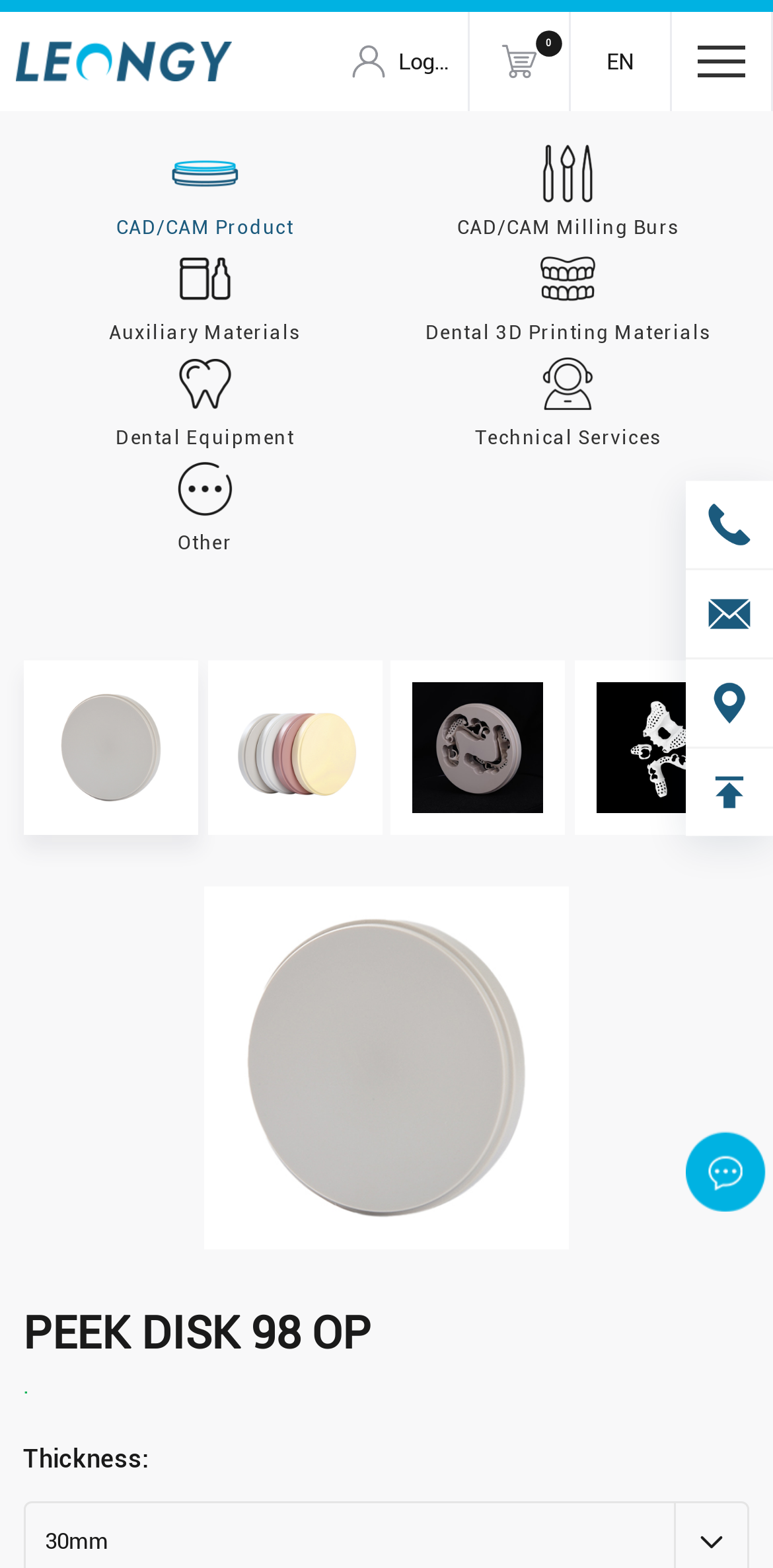Please provide a comprehensive answer to the question below using the information from the image: What is the product category of 'CAD/CAM Milling Burs'?

The product category of 'CAD/CAM Milling Burs' can be determined by looking at the navigation menu on the left side of the webpage, where 'CAD/CAM Milling Burs' is listed under the category 'Dental 3D Printing Materials'.